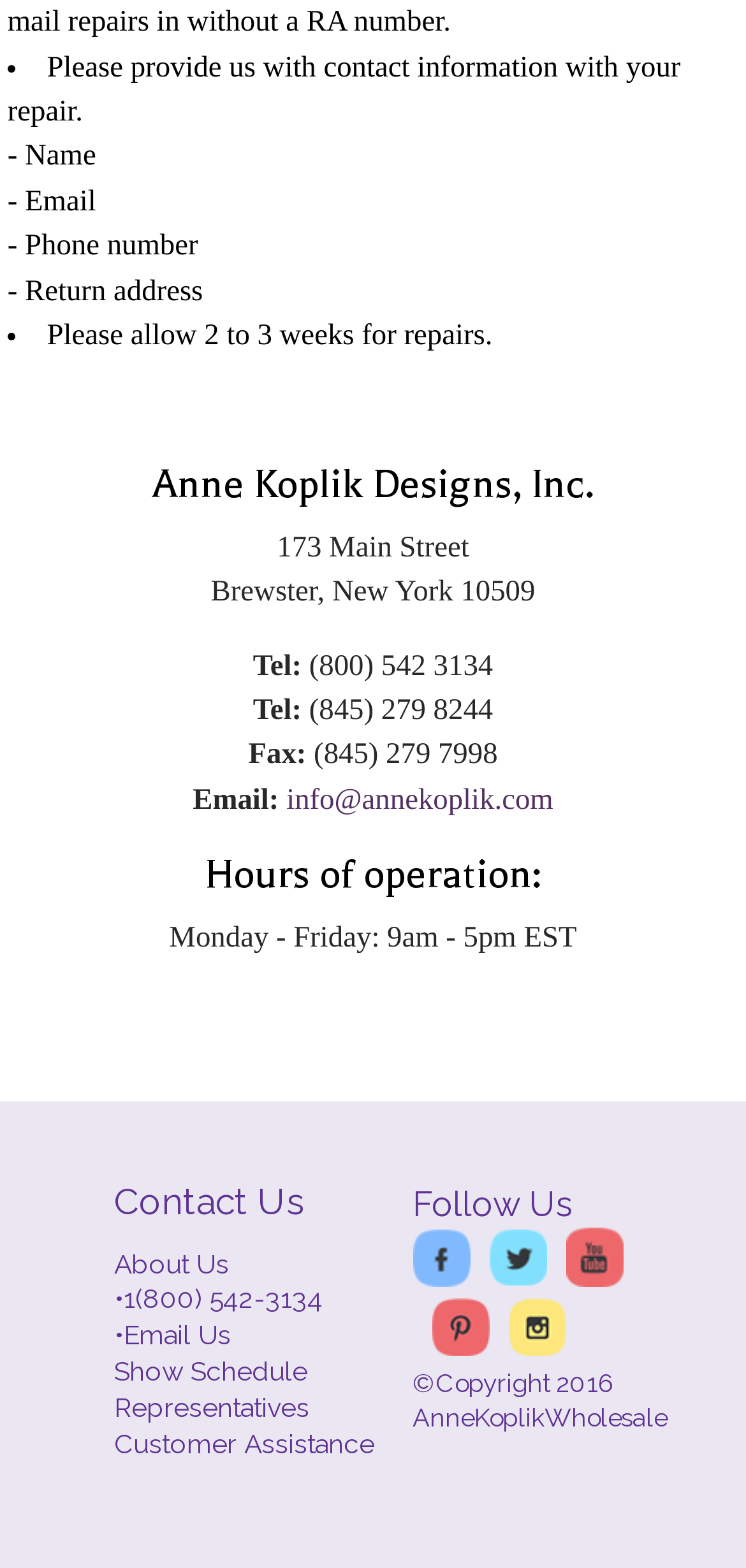Can you find the bounding box coordinates for the element that needs to be clicked to execute this instruction: "Click Show Schedule"? The coordinates should be given as four float numbers between 0 and 1, i.e., [left, top, right, bottom].

[0.153, 0.865, 0.412, 0.884]